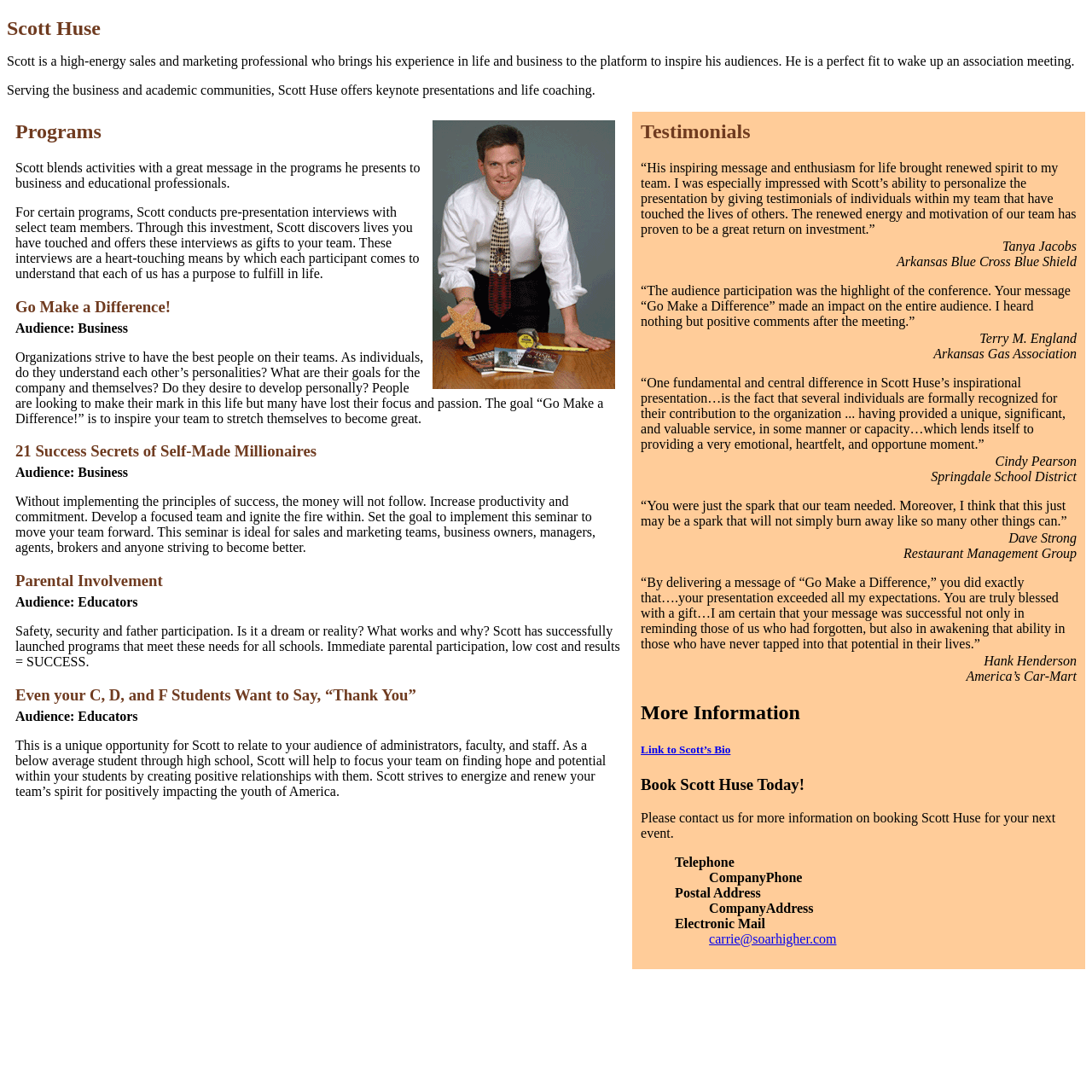Who is the author of the testimonial from Arkansas Gas Association?
Please give a detailed and elaborate explanation in response to the question.

The testimonial from Arkansas Gas Association is written by Terry M. England, who praises Scott Huse's presentation for making an impact on the entire audience.